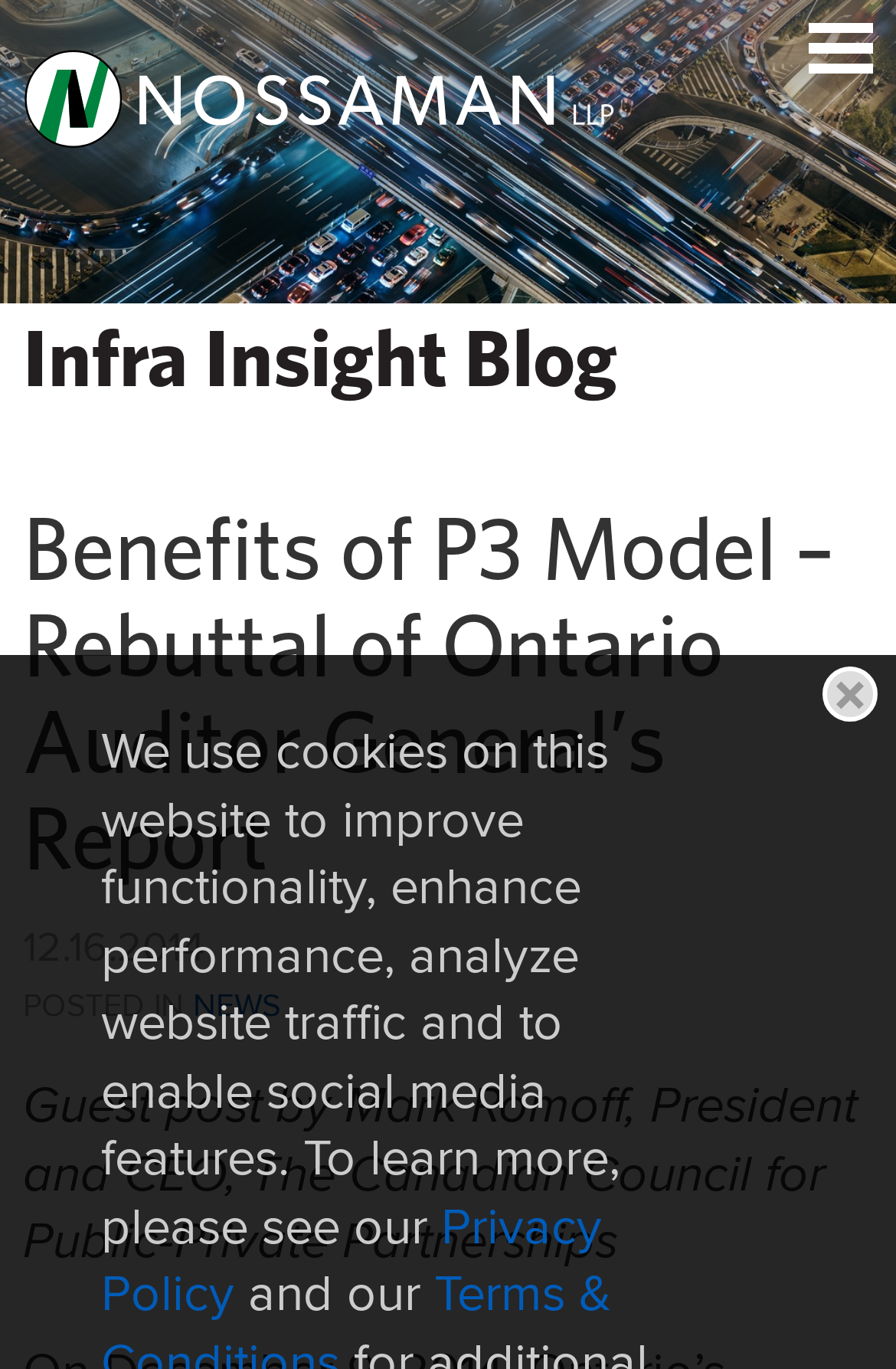Extract the main title from the webpage and generate its text.

Infra Insight Blog